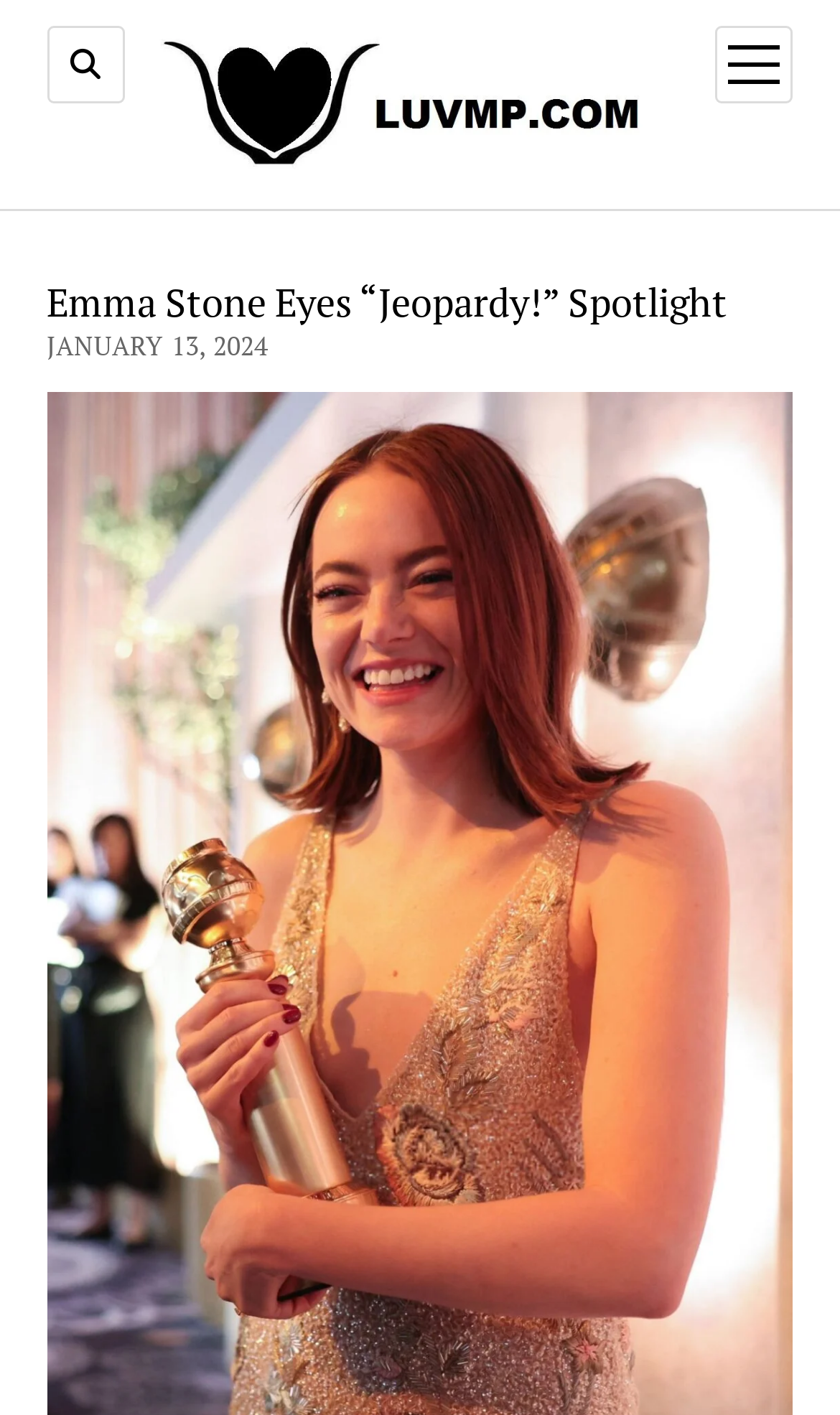Given the element description alt="Luvmp Logo", specify the bounding box coordinates of the corresponding UI element in the format (top-left x, top-left y, bottom-right x, bottom-right y). All values must be between 0 and 1.

[0.179, 0.094, 0.821, 0.128]